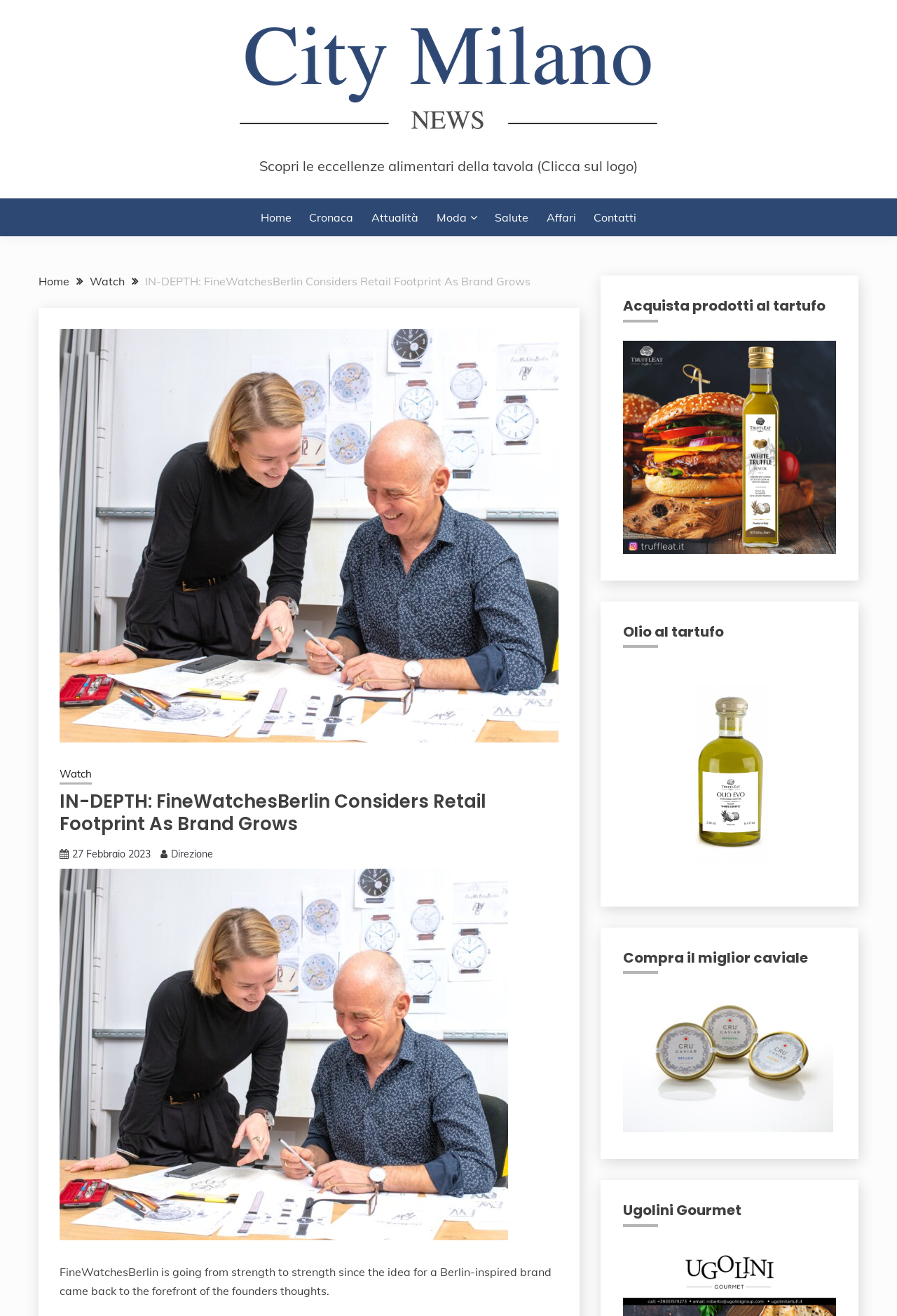Predict the bounding box for the UI component with the following description: "Direzione".

[0.191, 0.644, 0.238, 0.653]